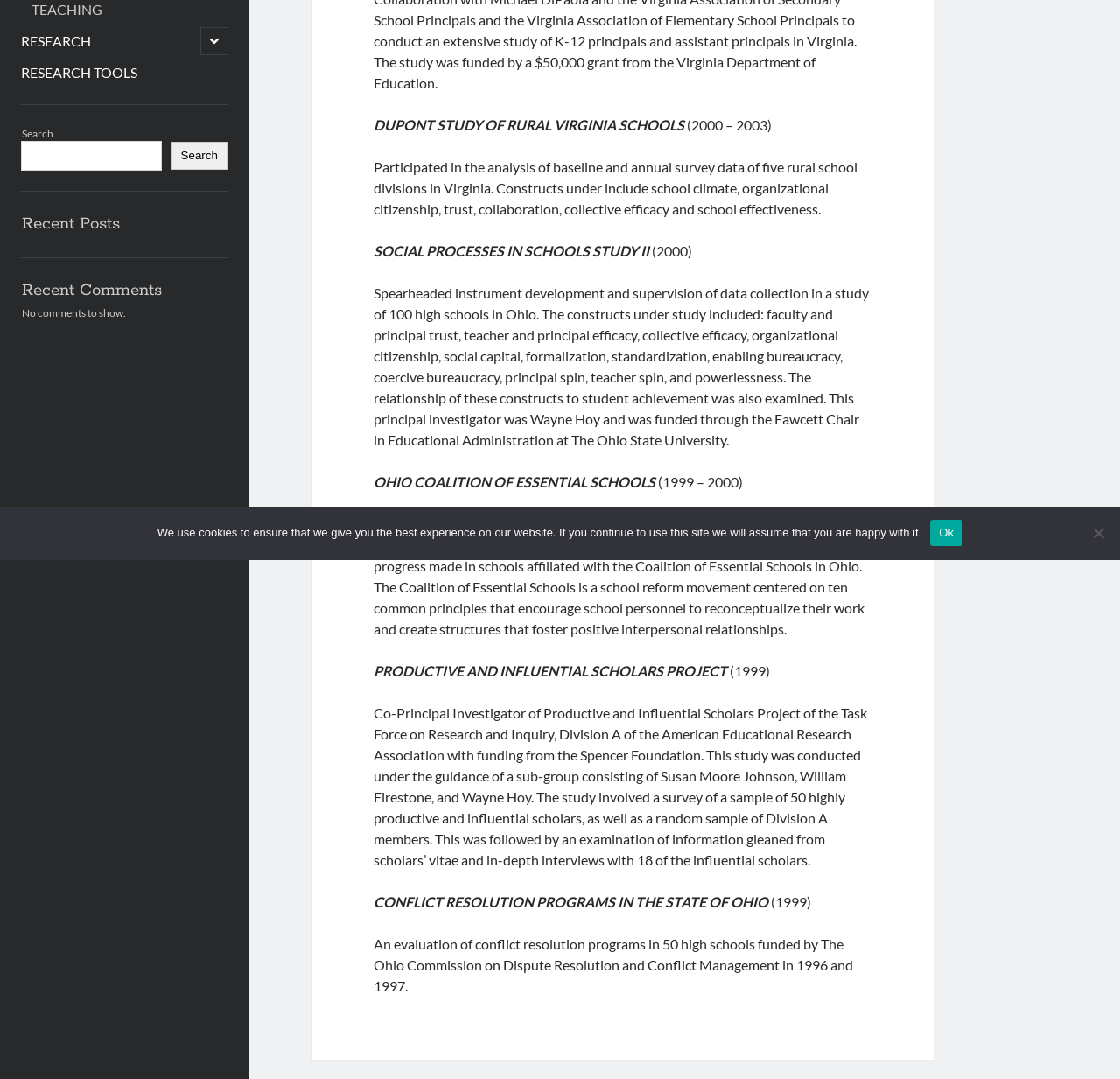Extract the bounding box coordinates for the described element: "open child menu". The coordinates should be represented as four float numbers between 0 and 1: [left, top, right, bottom].

[0.179, 0.025, 0.204, 0.051]